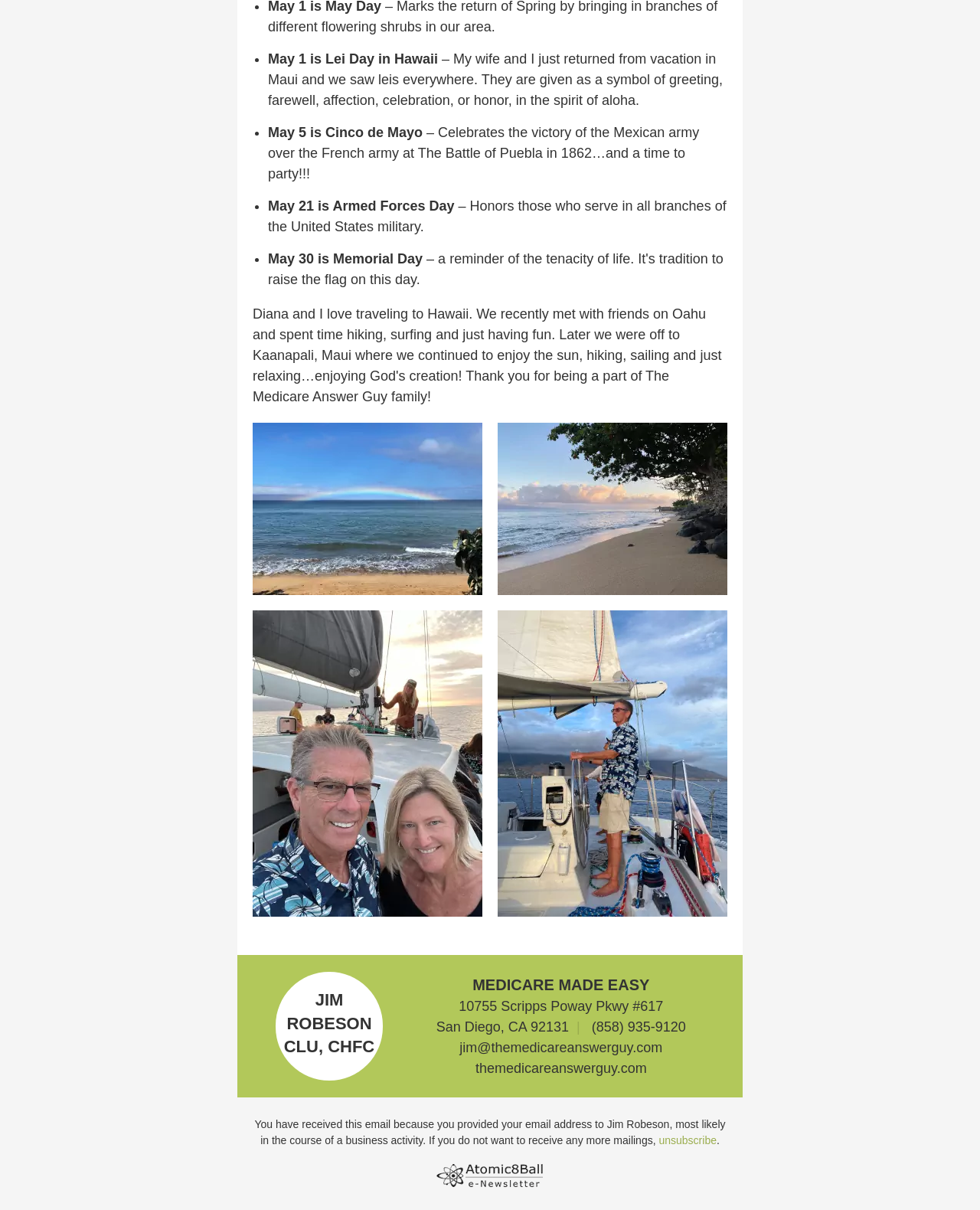What is the name of the person who wrote this newsletter?
Craft a detailed and extensive response to the question.

The webpage contains a section with the name 'JIM ROBESON CLU, CHFC' and contact information, suggesting that Jim Robeson is the author of this newsletter.